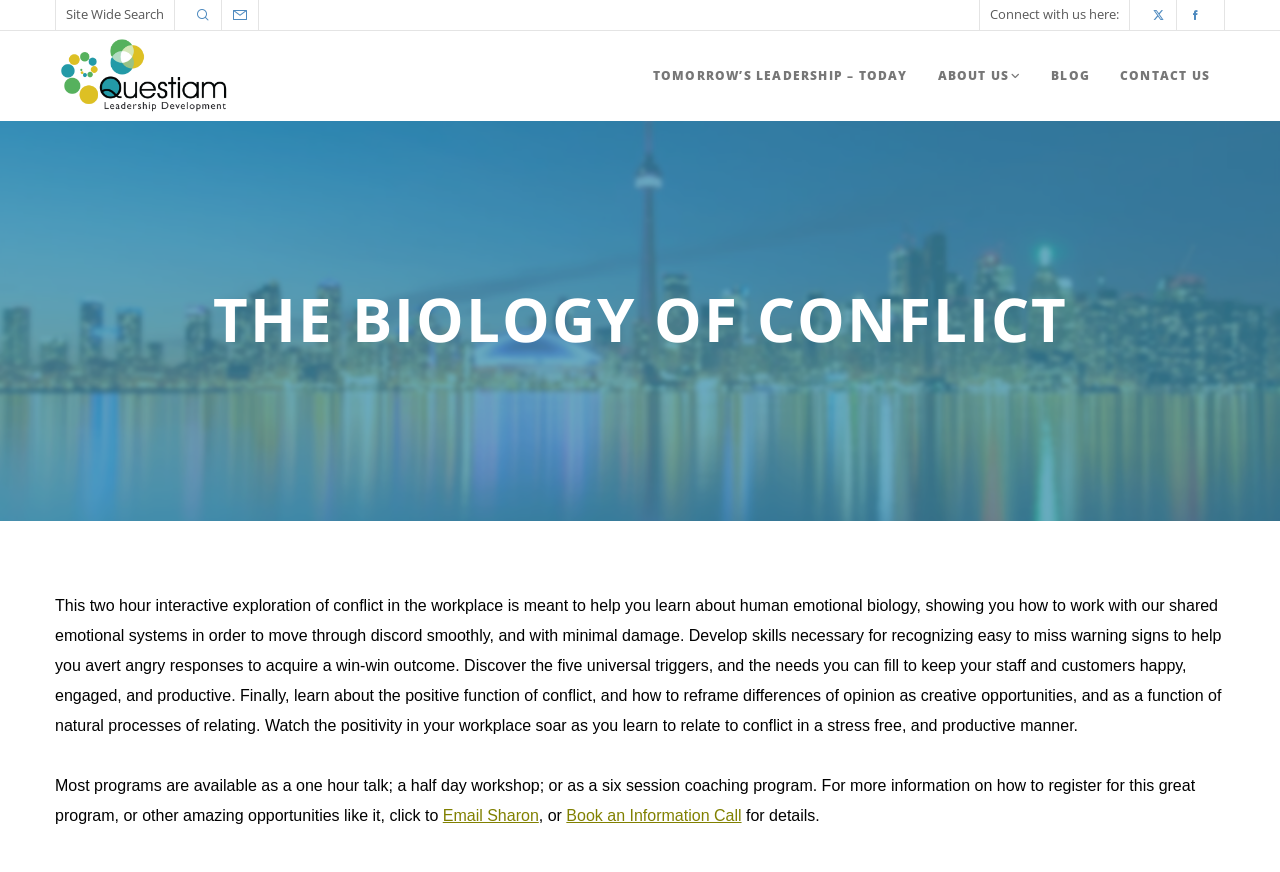Use a single word or phrase to answer the question:
What is the purpose of the 'THE BIOLOGY OF CONFLICT' program?

To help learn about conflict resolution